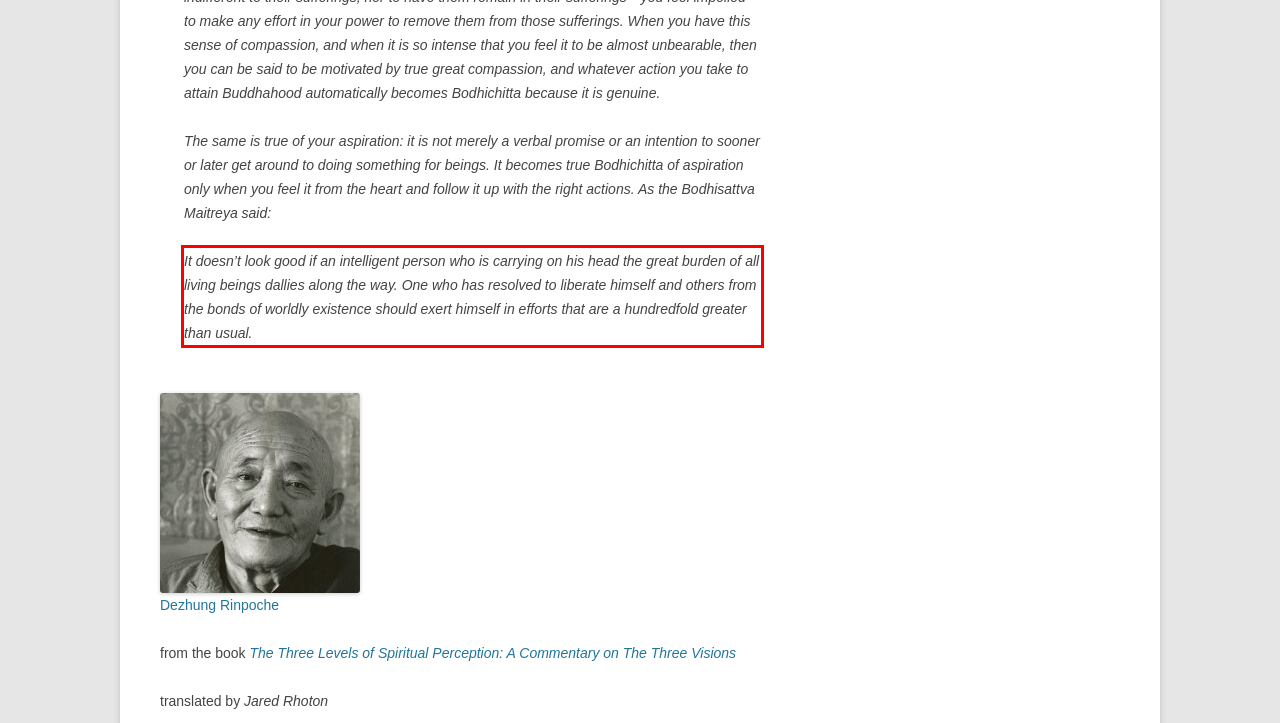Given a webpage screenshot, locate the red bounding box and extract the text content found inside it.

It doesn’t look good if an intelligent person who is carrying on his head the great burden of all living beings dallies along the way. One who has resolved to liberate himself and others from the bonds of worldly existence should exert himself in efforts that are a hundredfold greater than usual.